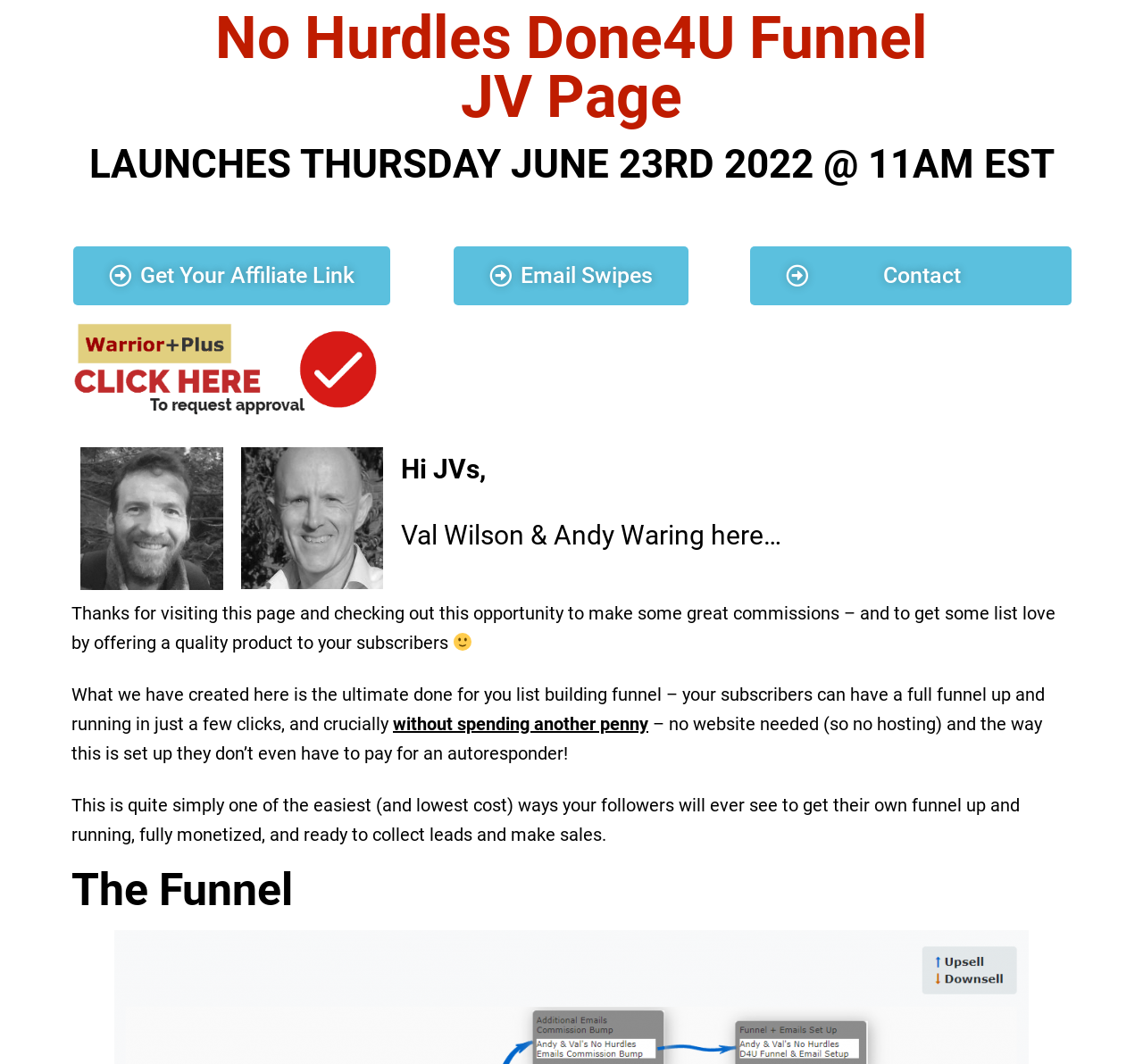Identify the bounding box for the UI element described as: "Contact". Ensure the coordinates are four float numbers between 0 and 1, formatted as [left, top, right, bottom].

[0.656, 0.232, 0.937, 0.287]